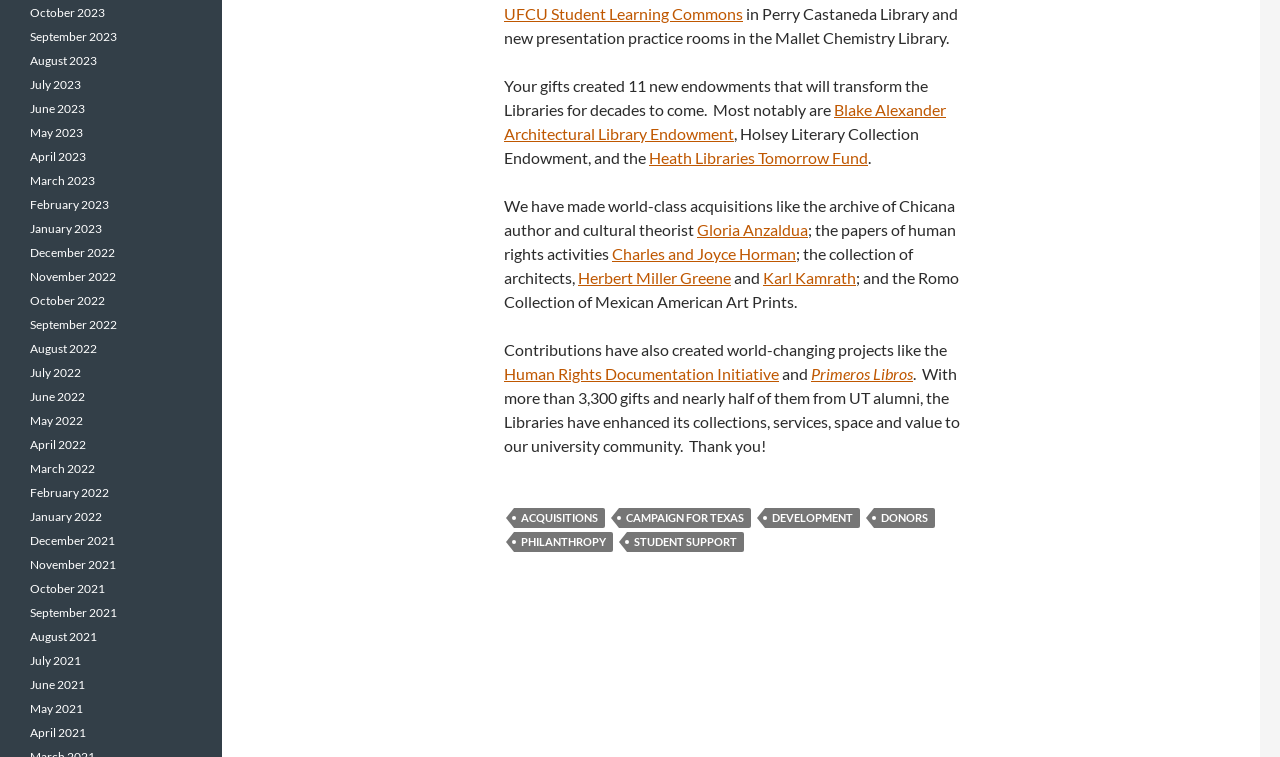How many gifts were received?
Using the screenshot, give a one-word or short phrase answer.

3,300